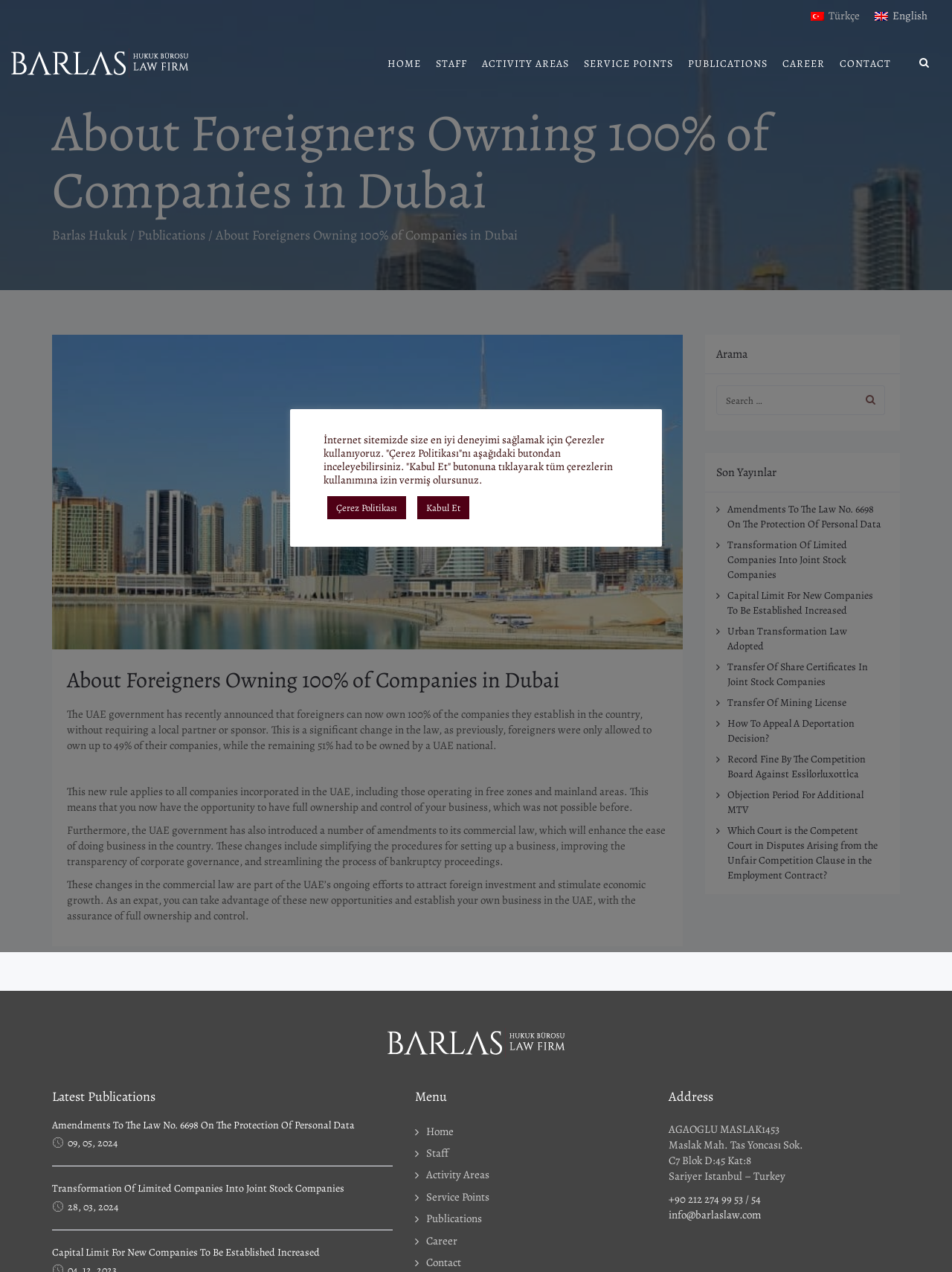Could you provide the bounding box coordinates for the portion of the screen to click to complete this instruction: "switch to English"?

[0.911, 0.005, 0.982, 0.02]